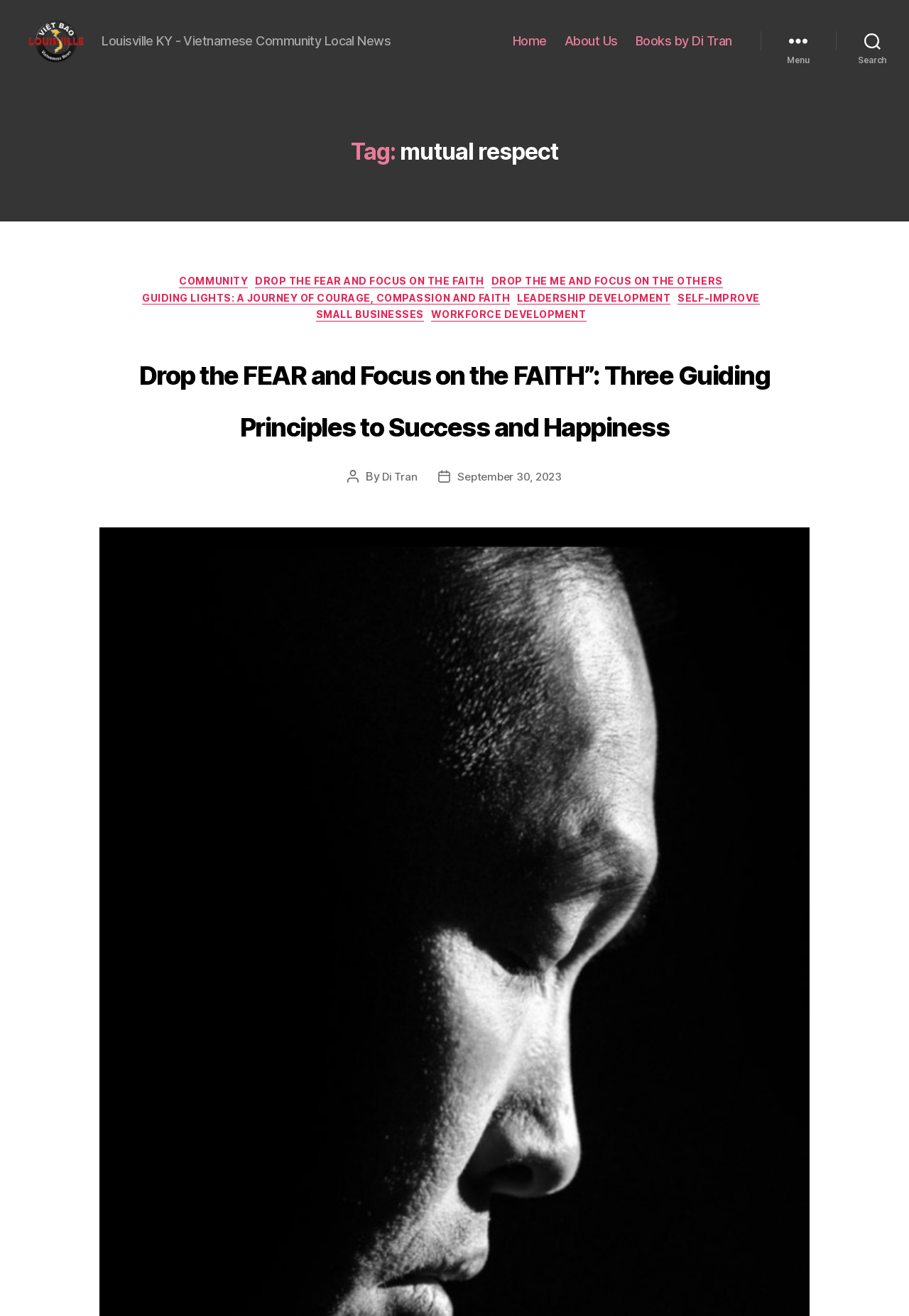Using the webpage screenshot and the element description September 30, 2023, determine the bounding box coordinates. Specify the coordinates in the format (top-left x, top-left y, bottom-right x, bottom-right y) with values ranging from 0 to 1.

[0.5, 0.422, 0.622, 0.433]